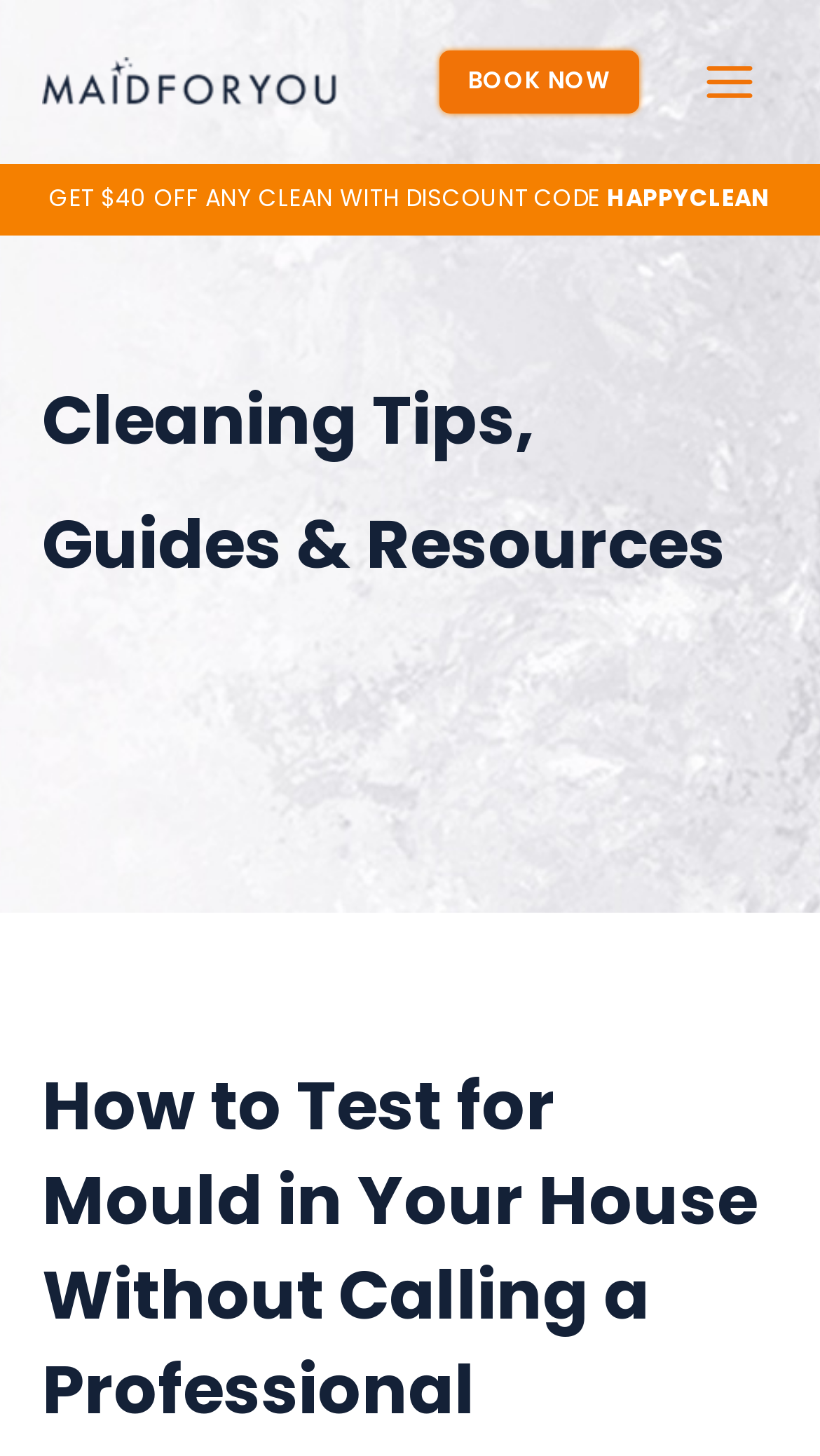Based on the description "5 Comments", find the bounding box of the specified UI element.

None